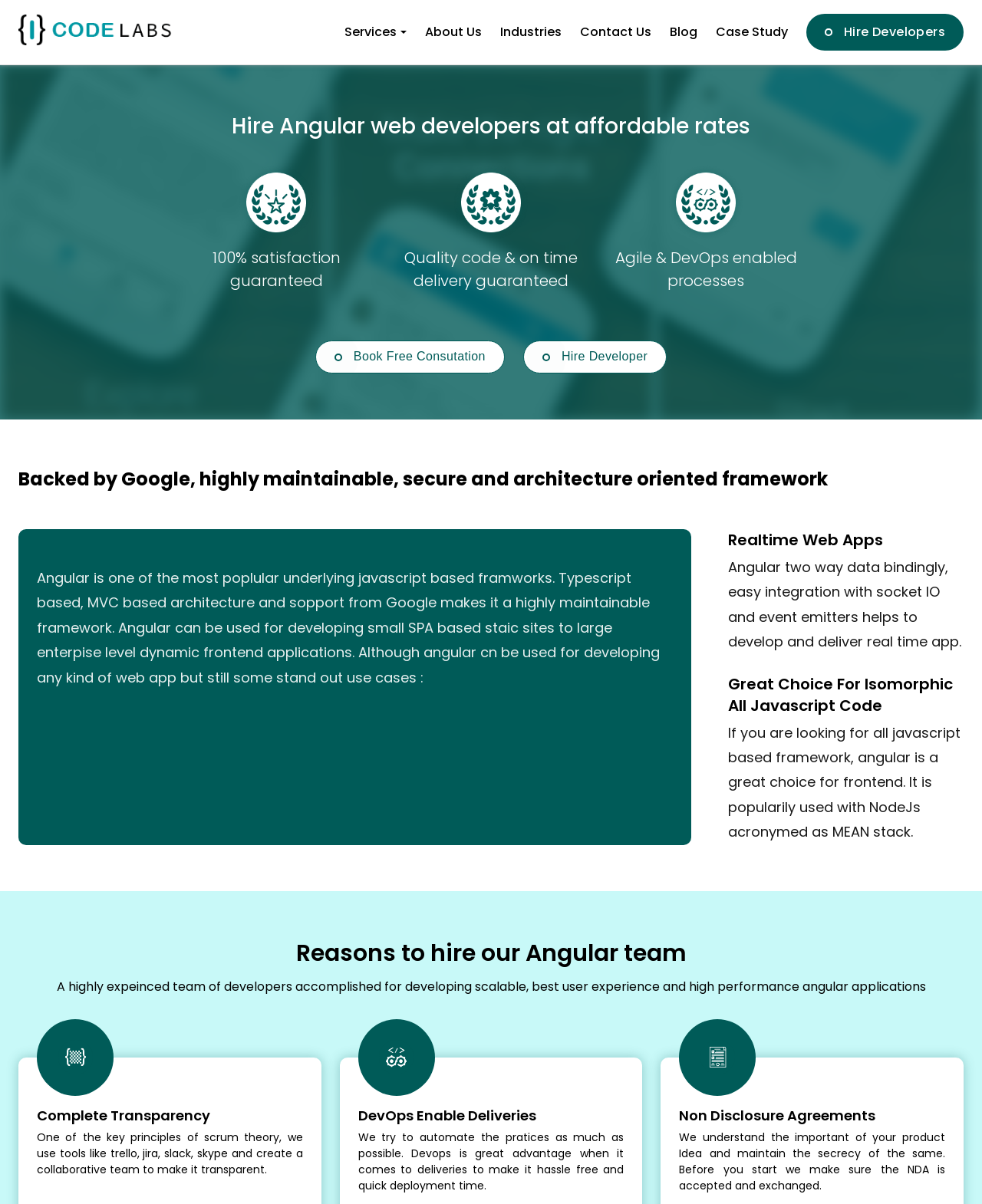What is the company's policy on secrecy?
By examining the image, provide a one-word or phrase answer.

Non Disclosure Agreements